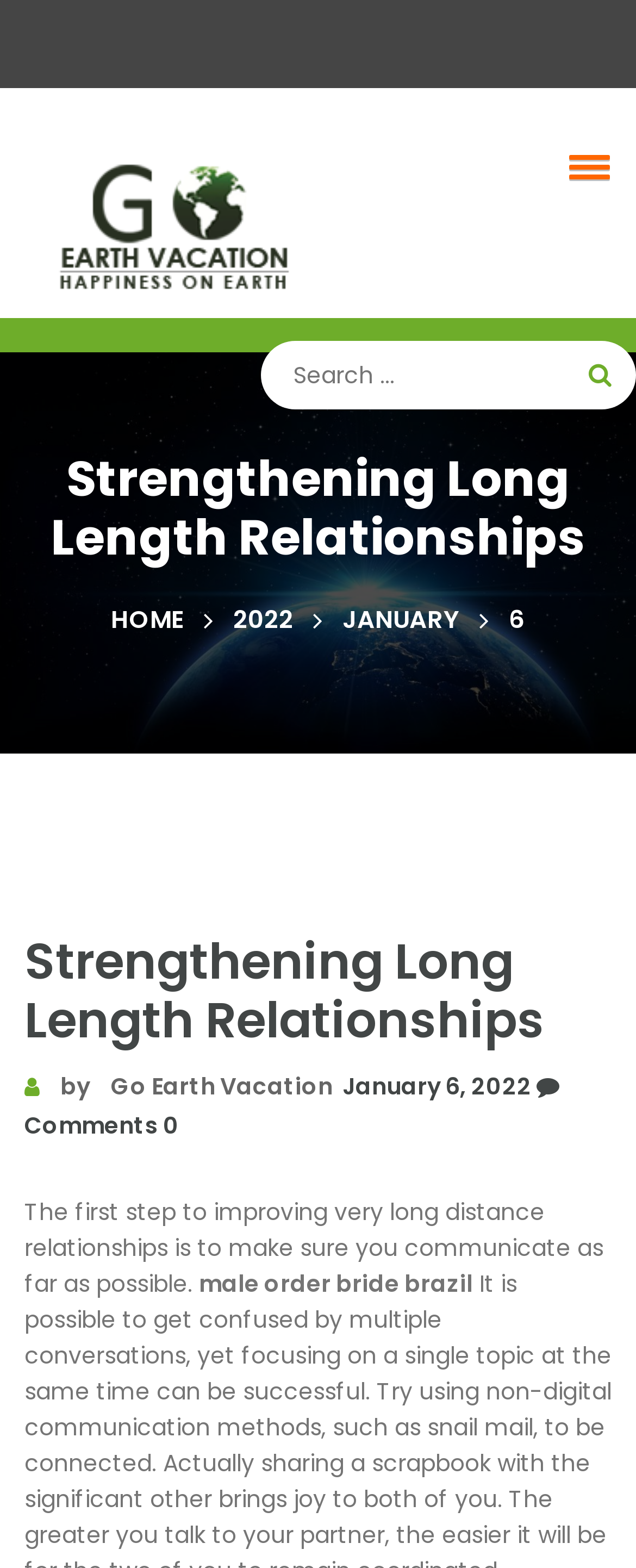Determine the bounding box coordinates of the section I need to click to execute the following instruction: "Read the article about male order bride brazil". Provide the coordinates as four float numbers between 0 and 1, i.e., [left, top, right, bottom].

[0.313, 0.808, 0.744, 0.829]